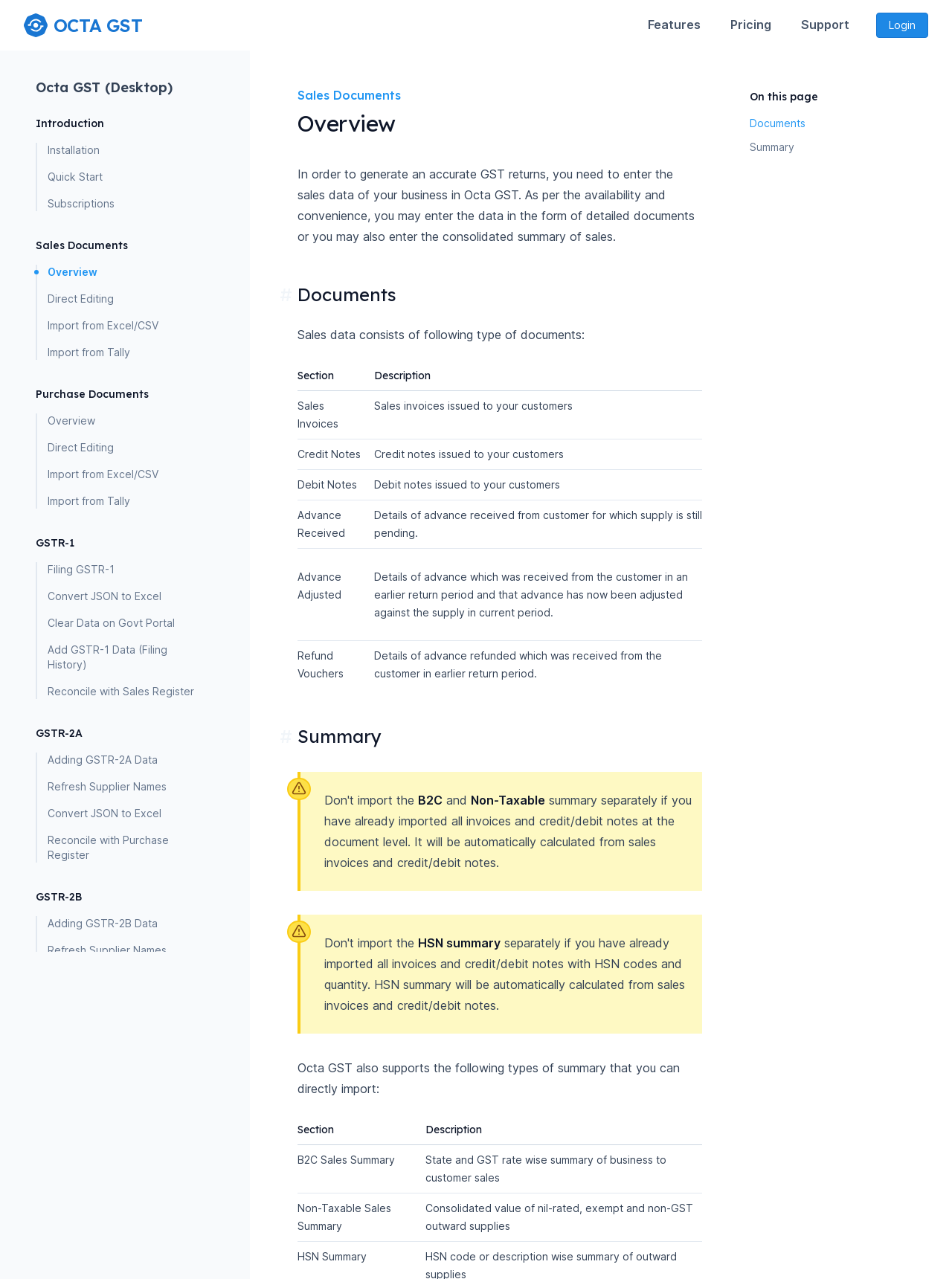Locate and provide the bounding box coordinates for the HTML element that matches this description: "Clear Data on Govt Portal".

[0.039, 0.481, 0.212, 0.493]